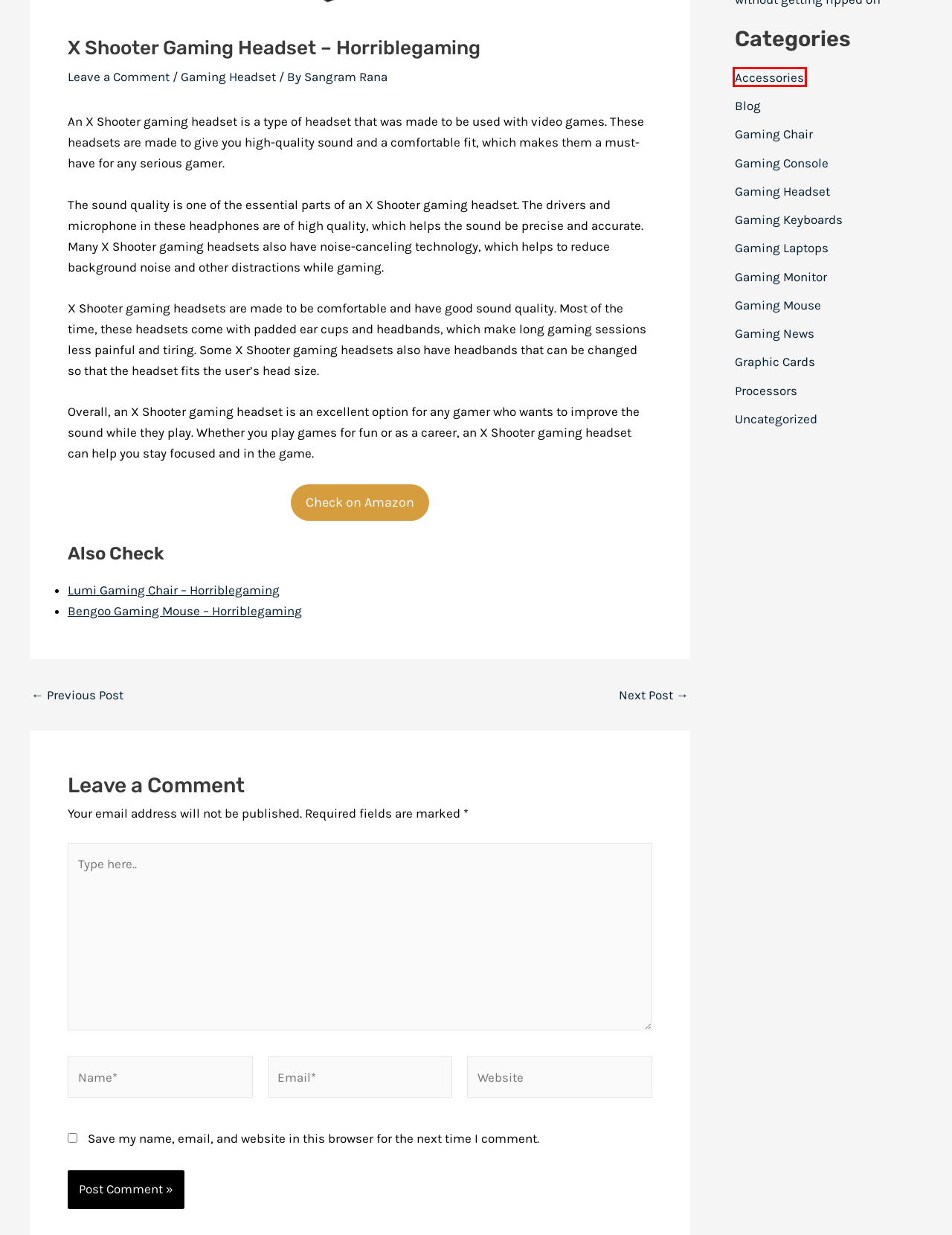You have a screenshot showing a webpage with a red bounding box highlighting an element. Choose the webpage description that best fits the new webpage after clicking the highlighted element. The descriptions are:
A. Gaming Mouse - Horrible Gaming
B. Gaming Laptops - Horrible Gaming
C. Amazon.com : X Shooter Gaming Headset
D. Gaming Bean Bag Chair Game Over - Horriblegaming - Horrible Gaming
E. Accessories - Horrible Gaming
F. Gaming Keyboards - Horrible Gaming
G. Uncategorized - Horrible Gaming
H. Graphic Cards - Horrible Gaming

E